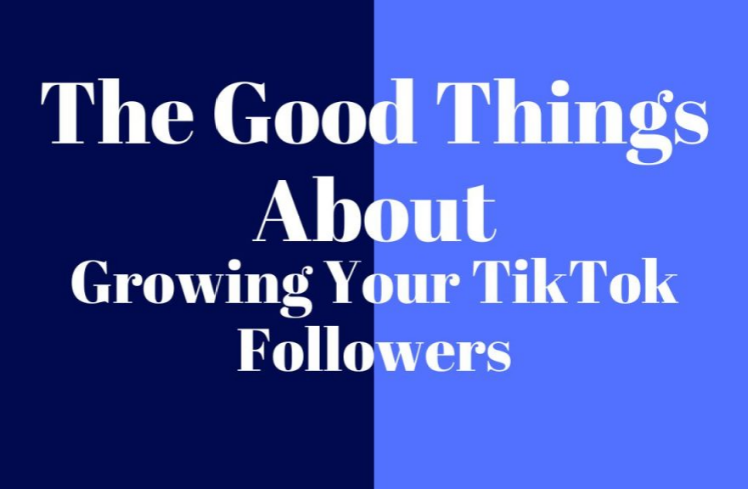What is the dominant color scheme of the background?
Based on the image, please offer an in-depth response to the question.

The dominant color scheme of the background is determined by observing the description of the background, which features a striking two-tone color scheme, with one half in deep navy blue and the other in a lighter blue shade.